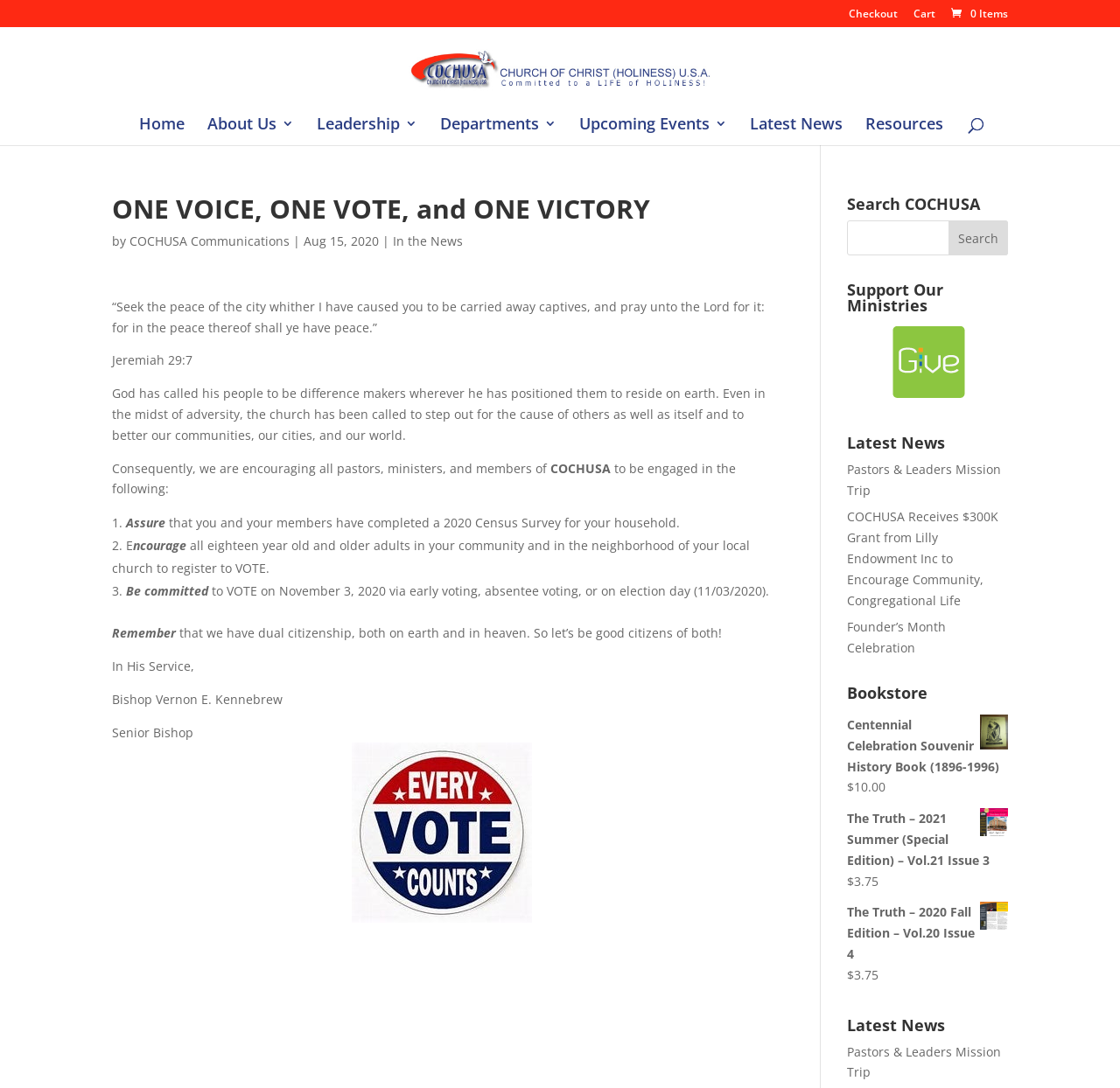Can you specify the bounding box coordinates for the region that should be clicked to fulfill this instruction: "Read the latest news about Pastors & Leaders Mission Trip".

[0.756, 0.423, 0.894, 0.458]